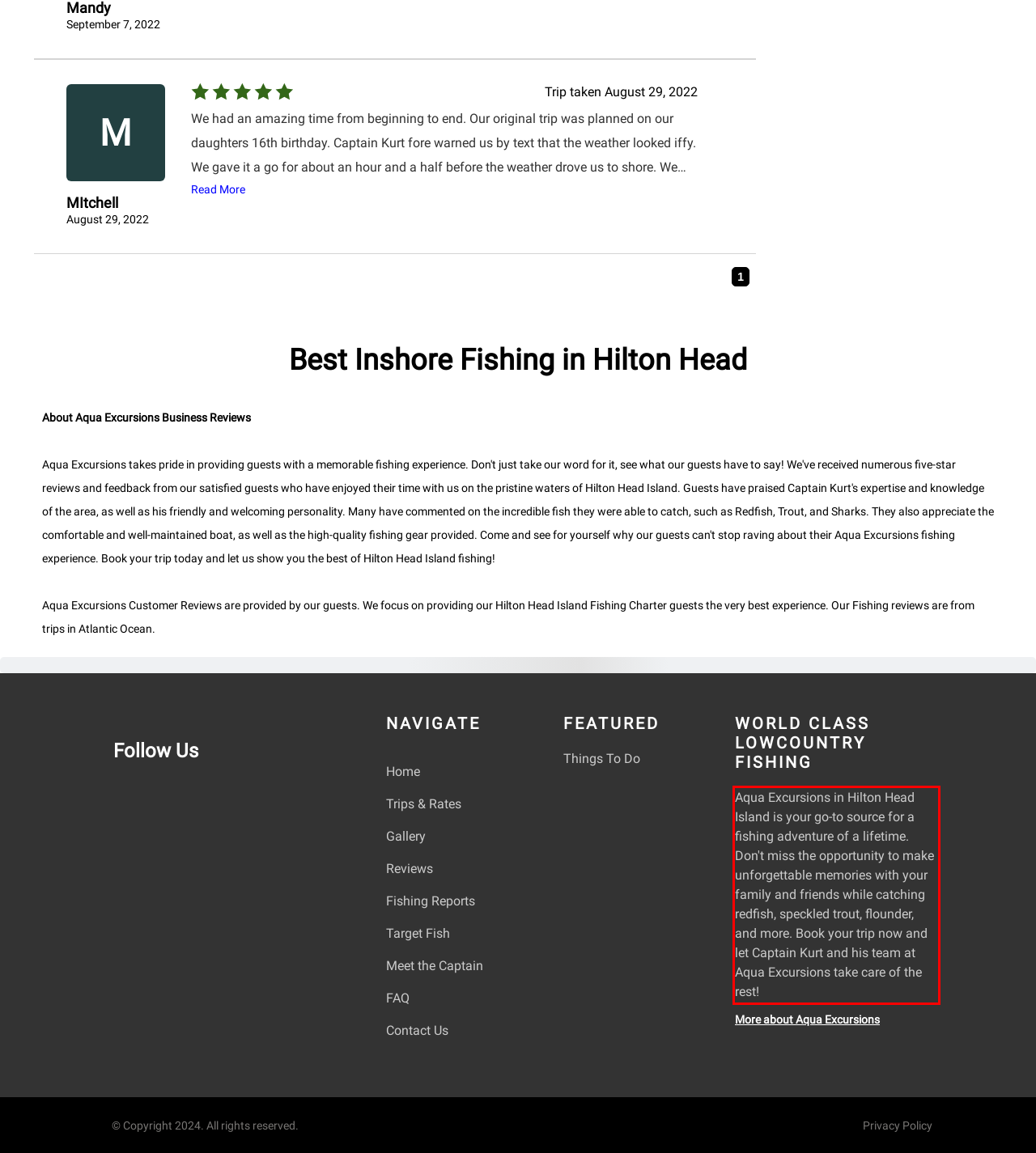You are given a webpage screenshot with a red bounding box around a UI element. Extract and generate the text inside this red bounding box.

Aqua Excursions in Hilton Head Island is your go-to source for a fishing adventure of a lifetime. Don't miss the opportunity to make unforgettable memories with your family and friends while catching redfish, speckled trout, flounder, and more. Book your trip now and let Captain Kurt and his team at Aqua Excursions take care of the rest!